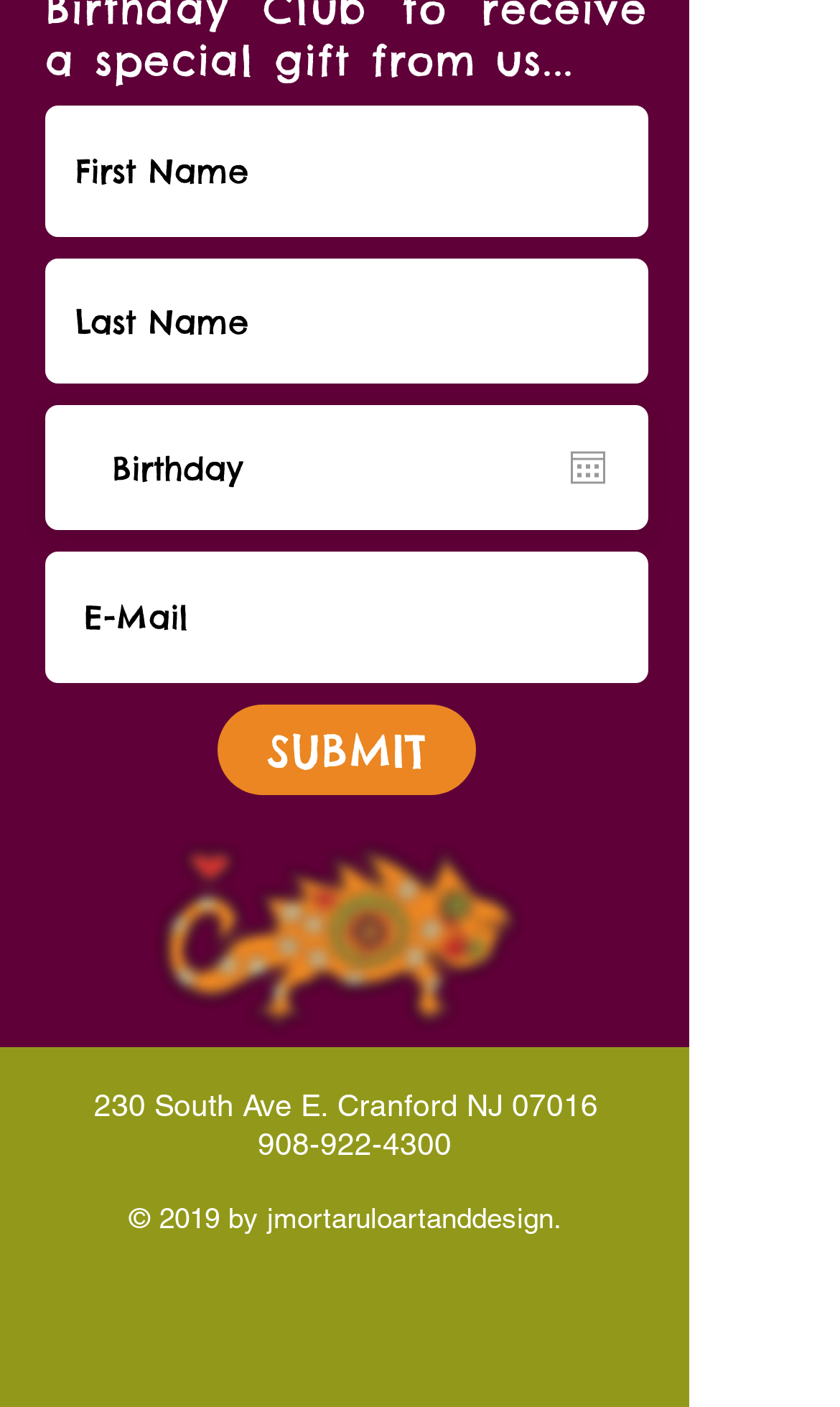What is the address listed at the bottom of the page?
Examine the image and provide an in-depth answer to the question.

The address listed at the bottom of the page is '230 South Ave E. Cranford NJ 07016' because it is a StaticText element with this text content, and it is located at the bottom of the page.